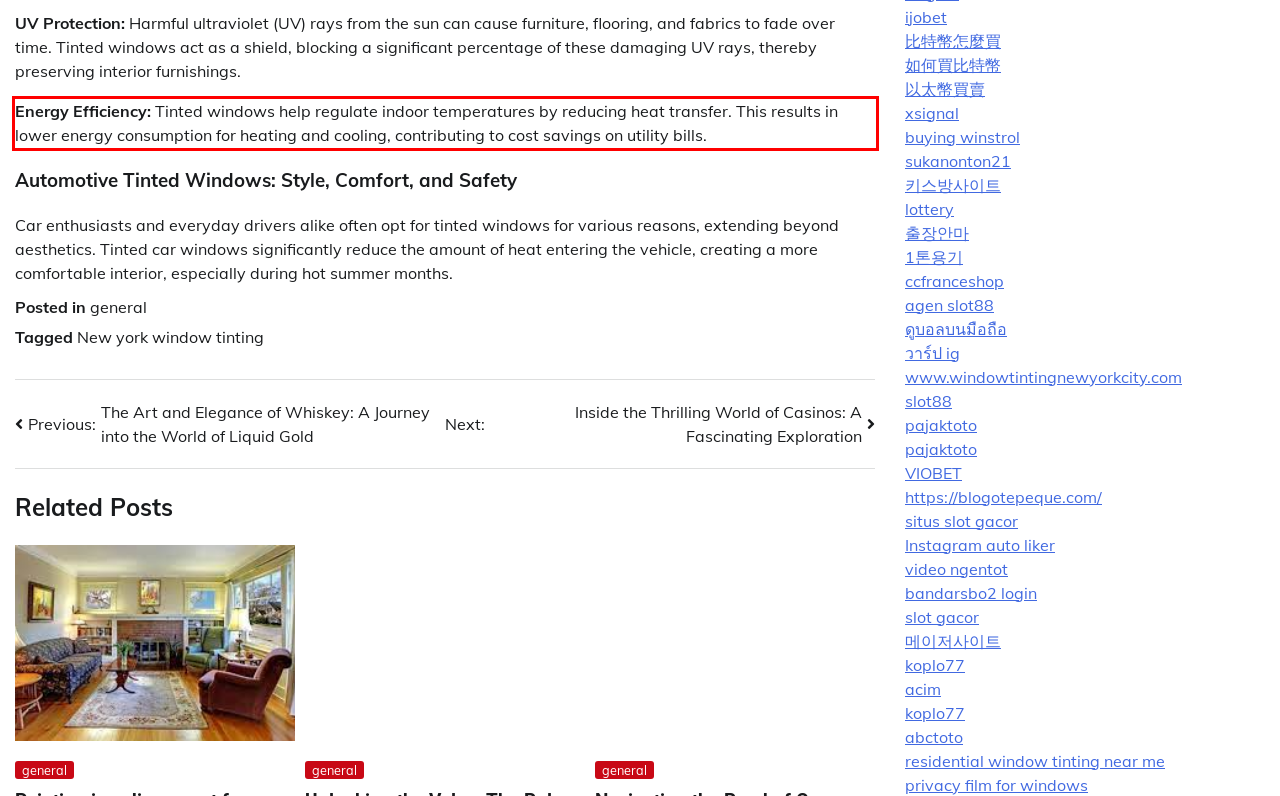Please extract the text content within the red bounding box on the webpage screenshot using OCR.

Energy Efficiency: Tinted windows help regulate indoor temperatures by reducing heat transfer. This results in lower energy consumption for heating and cooling, contributing to cost savings on utility bills.